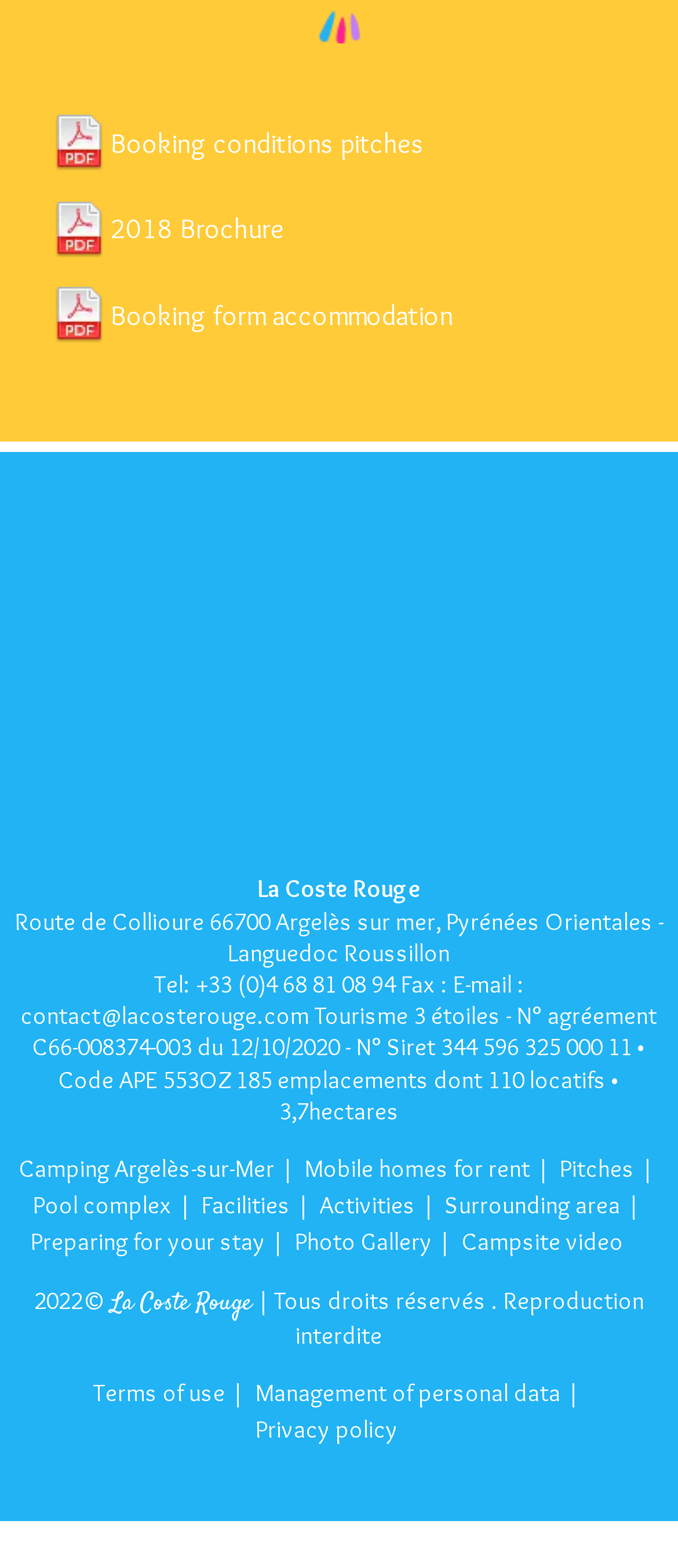Identify the bounding box coordinates of the area you need to click to perform the following instruction: "Download 2018 brochure".

[0.163, 0.136, 0.419, 0.157]